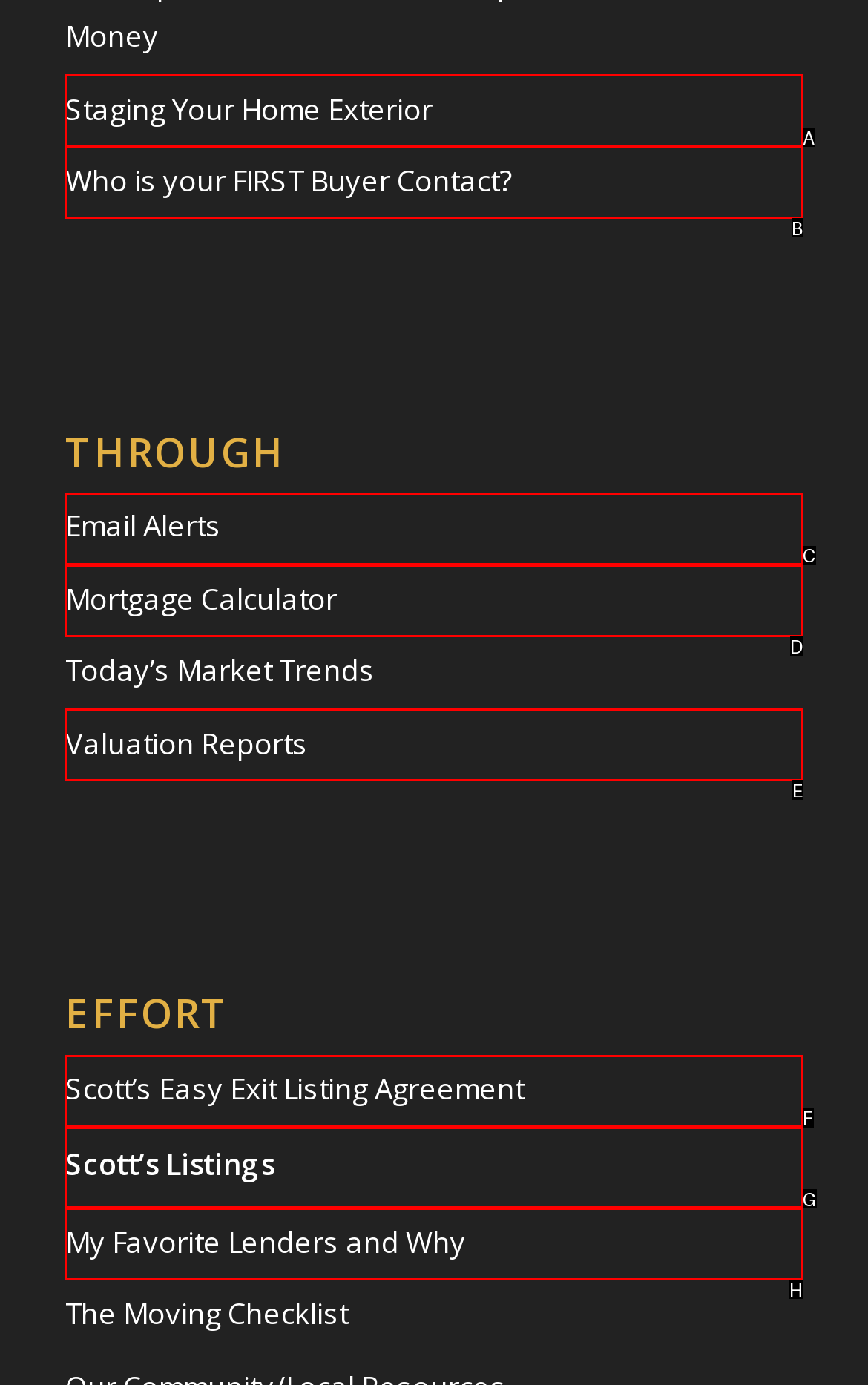Which UI element should be clicked to perform the following task: view news? Answer with the corresponding letter from the choices.

None